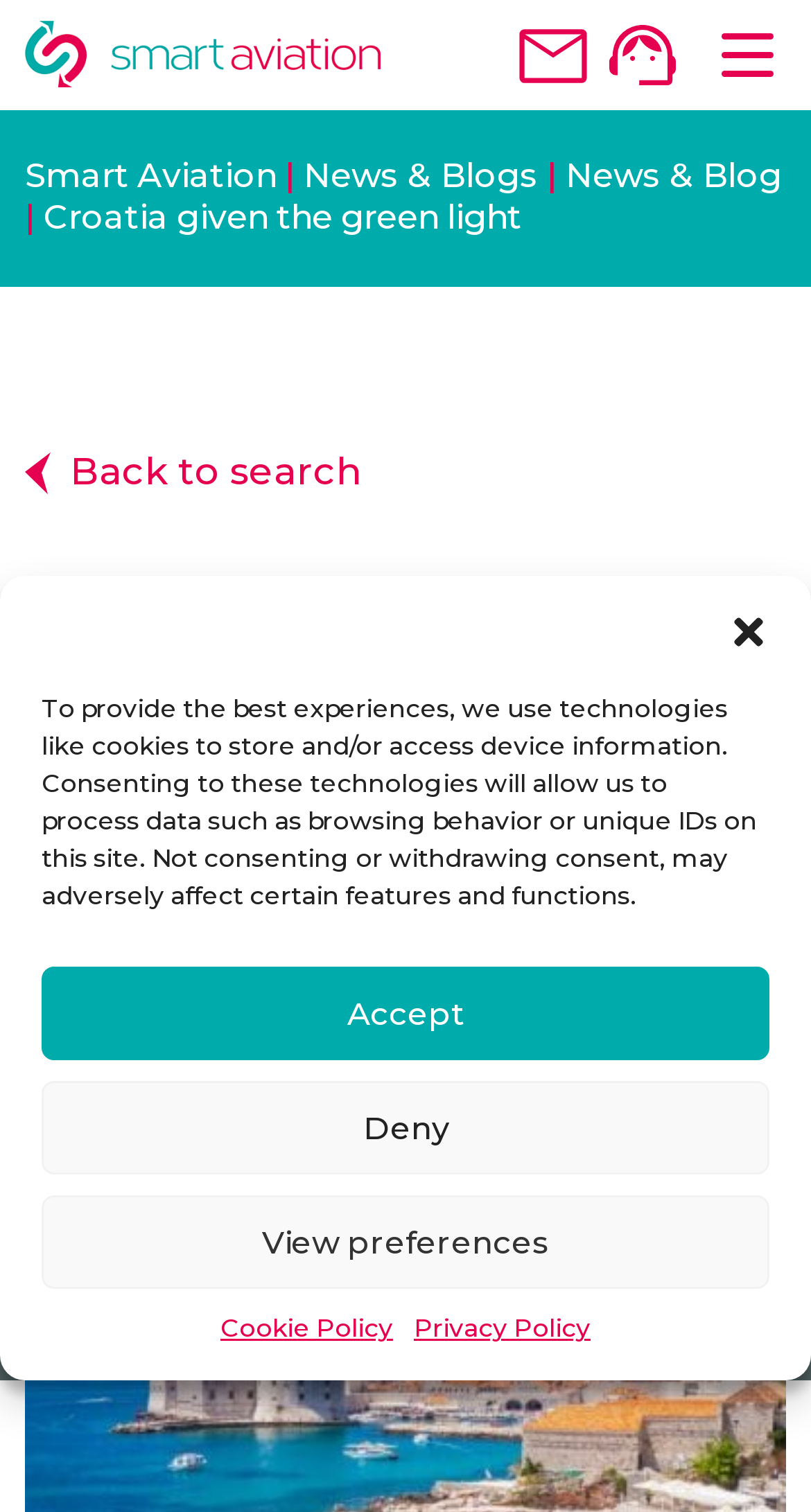Please answer the following question using a single word or phrase: What is the name of the website?

Smart Aviation